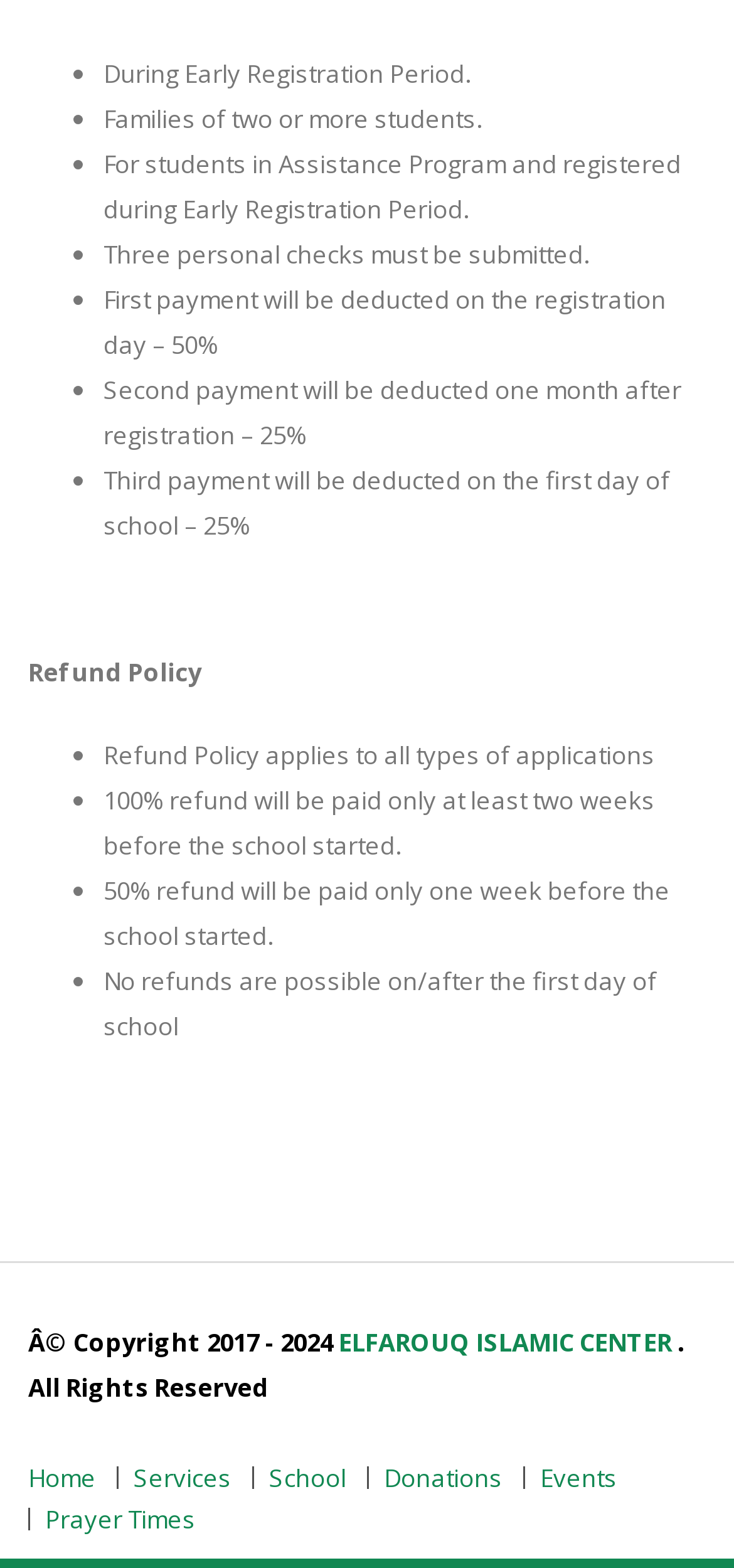What is the first payment deduction percentage?
Answer the question with detailed information derived from the image.

According to the list of bullet points, the first payment will be deducted on the registration day, which is 50% of the total payment.